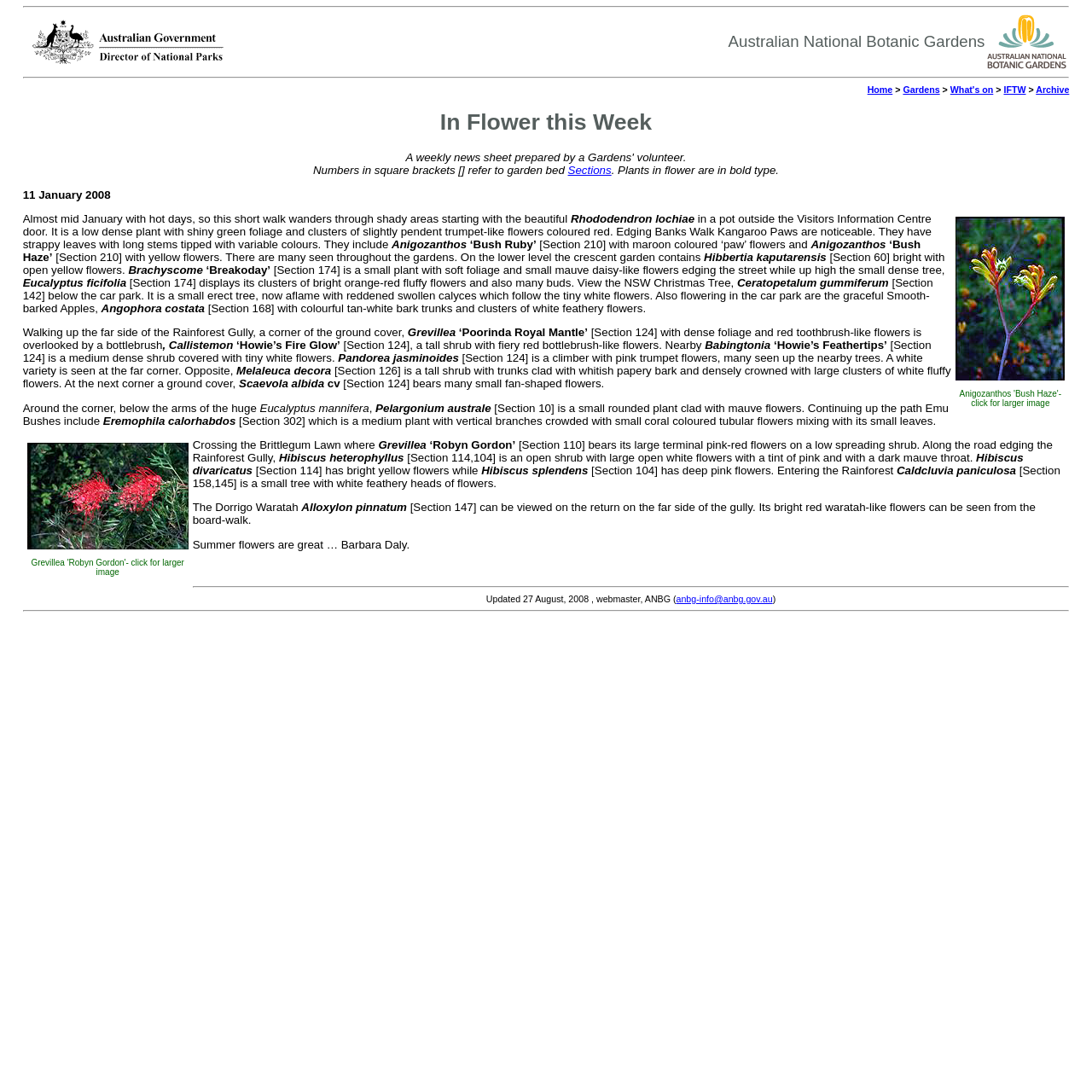For the element described, predict the bounding box coordinates as (top-left x, top-left y, bottom-right x, bottom-right y). All values should be between 0 and 1. Element description: Sections

[0.52, 0.15, 0.56, 0.162]